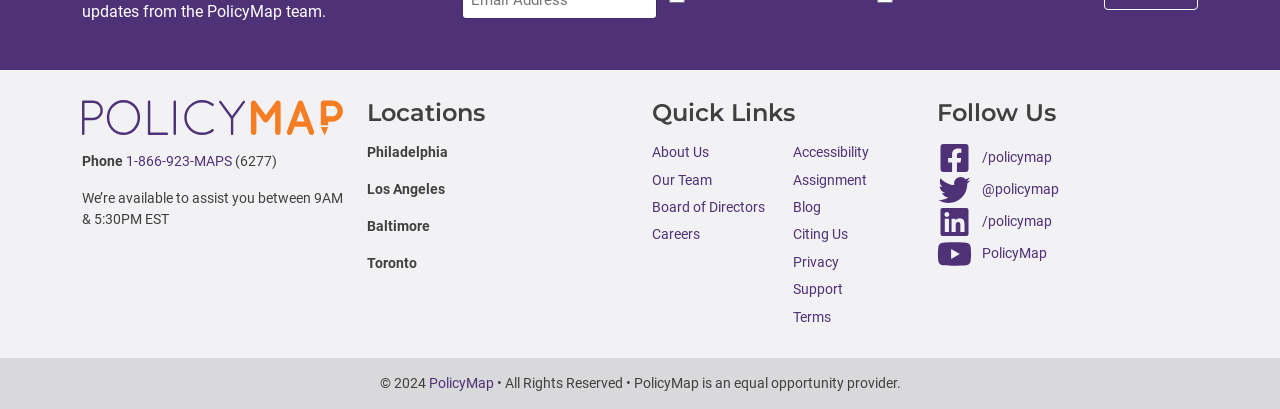What are the locations listed on the webpage?
Respond with a short answer, either a single word or a phrase, based on the image.

Philadelphia, Los Angeles, Baltimore, Toronto